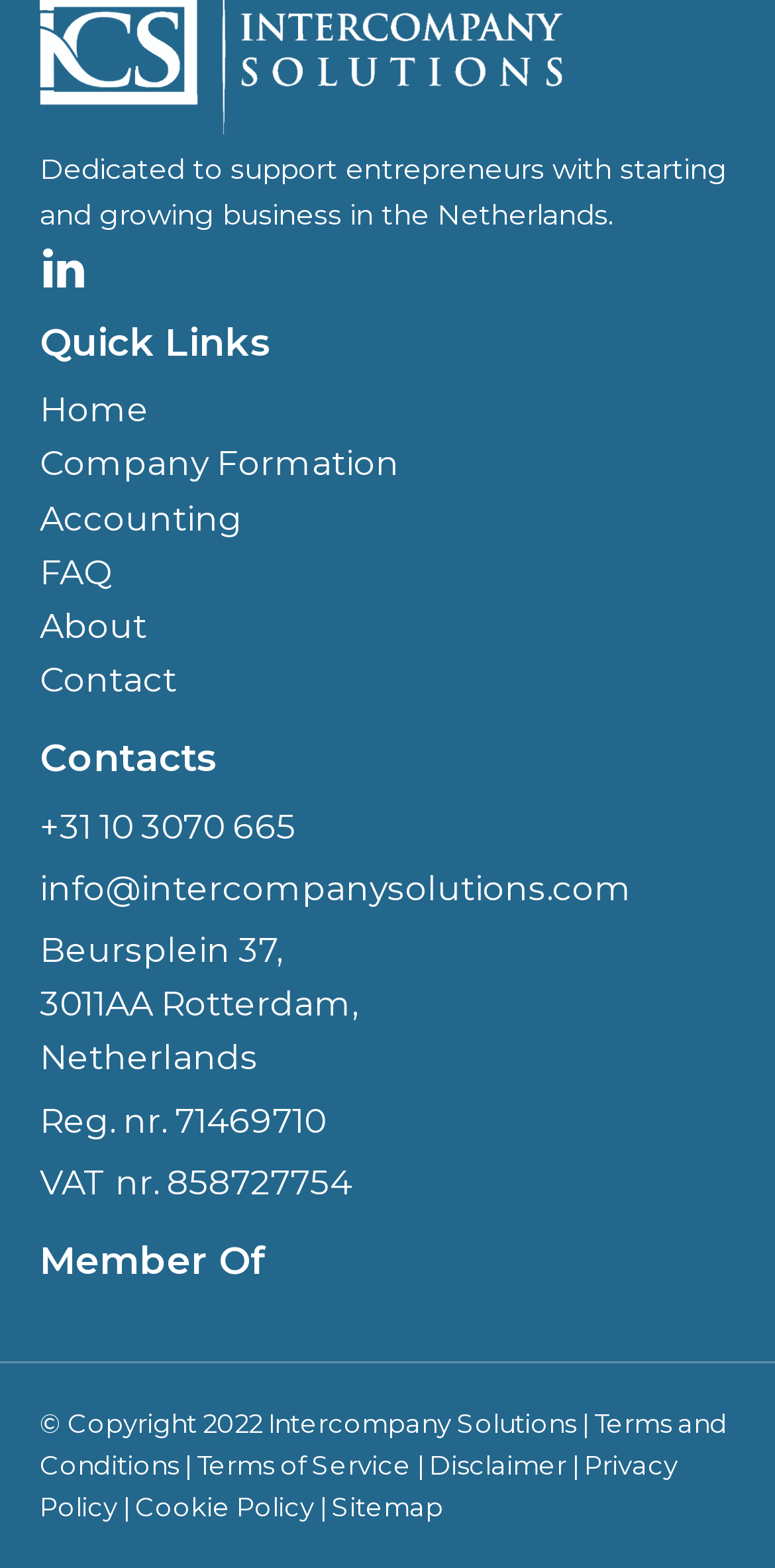Find the bounding box coordinates for the element described here: "Terms of Service".

[0.254, 0.924, 0.531, 0.944]